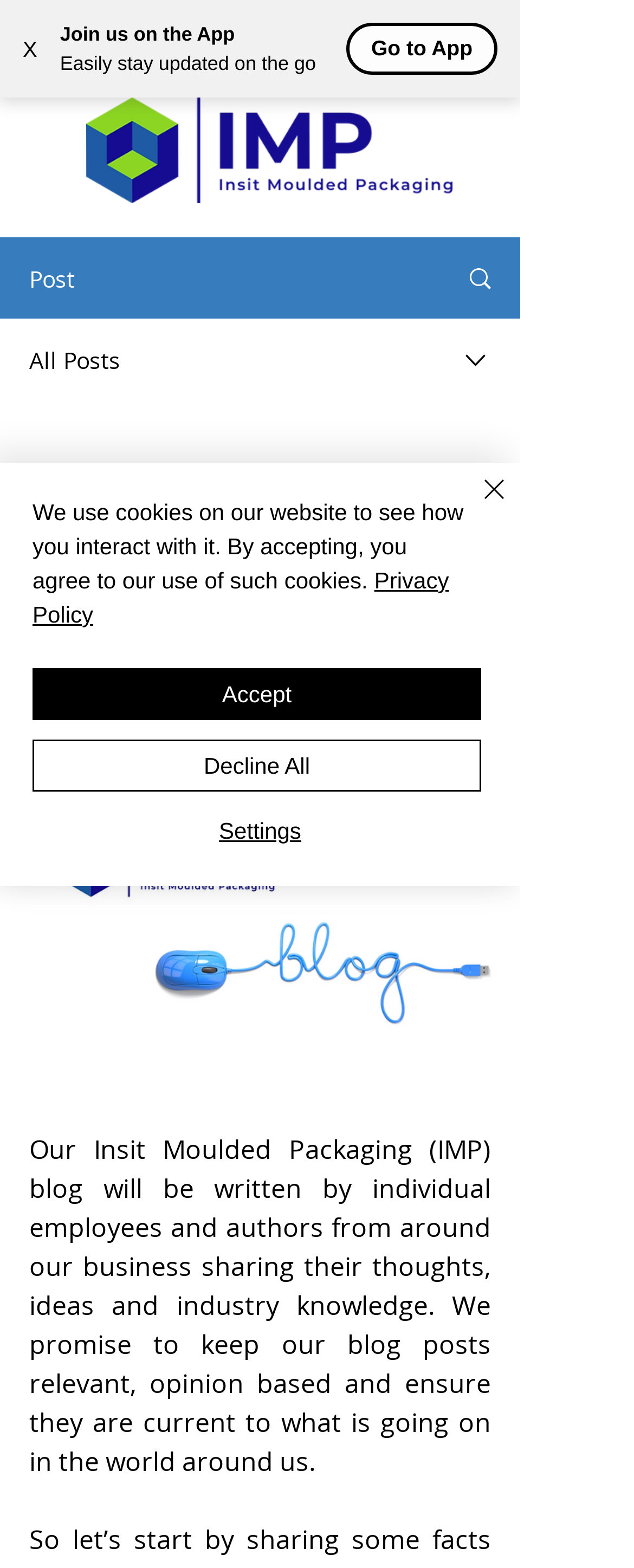Summarize the webpage in an elaborate manner.

The webpage is a blog page for Insit Moulded Packaging (IMP). At the top, there is a prominent heading "WELCOME TO OUR BLOG!" and a button to close the navigation menu on the right. Below the heading, there is a social bar with links to LinkedIn, Facebook, and Instagram, each accompanied by their respective logos.

To the left of the social bar, there is a button to join the app and a static text "Easily stay updated on the go". On the right side, there is a link to the IMP logo, which is an image. Below the logo, there are links to "Post" and "All Posts", each accompanied by an image.

The main content of the page is a blog post with a writer's picture, the writer's name, and the date "Feb 23, 2021". The post has a heading "WELCOME TO OUR BLOG!" and a static text "Updated: Sep 3, 2021". The blog post content is a paragraph describing the purpose of the IMP blog, which will feature individual employees and authors sharing their thoughts, ideas, and industry knowledge.

At the bottom of the page, there are links to "Phone" and "Email", each accompanied by an image. There is also an alert message about the use of cookies on the website, with links to the "Privacy Policy" and buttons to "Accept", "Decline All", and "Settings".